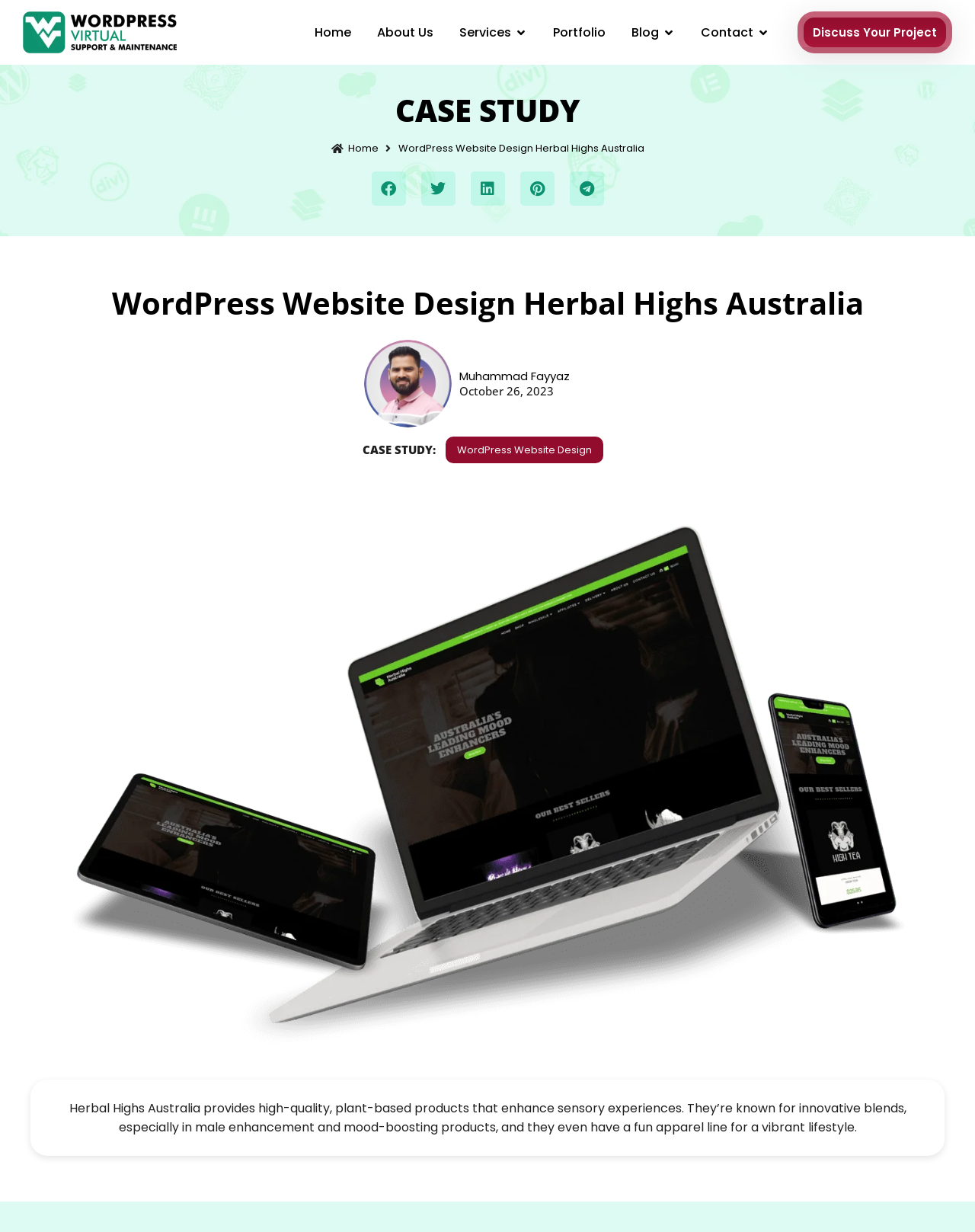Please specify the bounding box coordinates of the clickable section necessary to execute the following command: "Read the 'CASE STUDY'".

[0.405, 0.073, 0.595, 0.107]